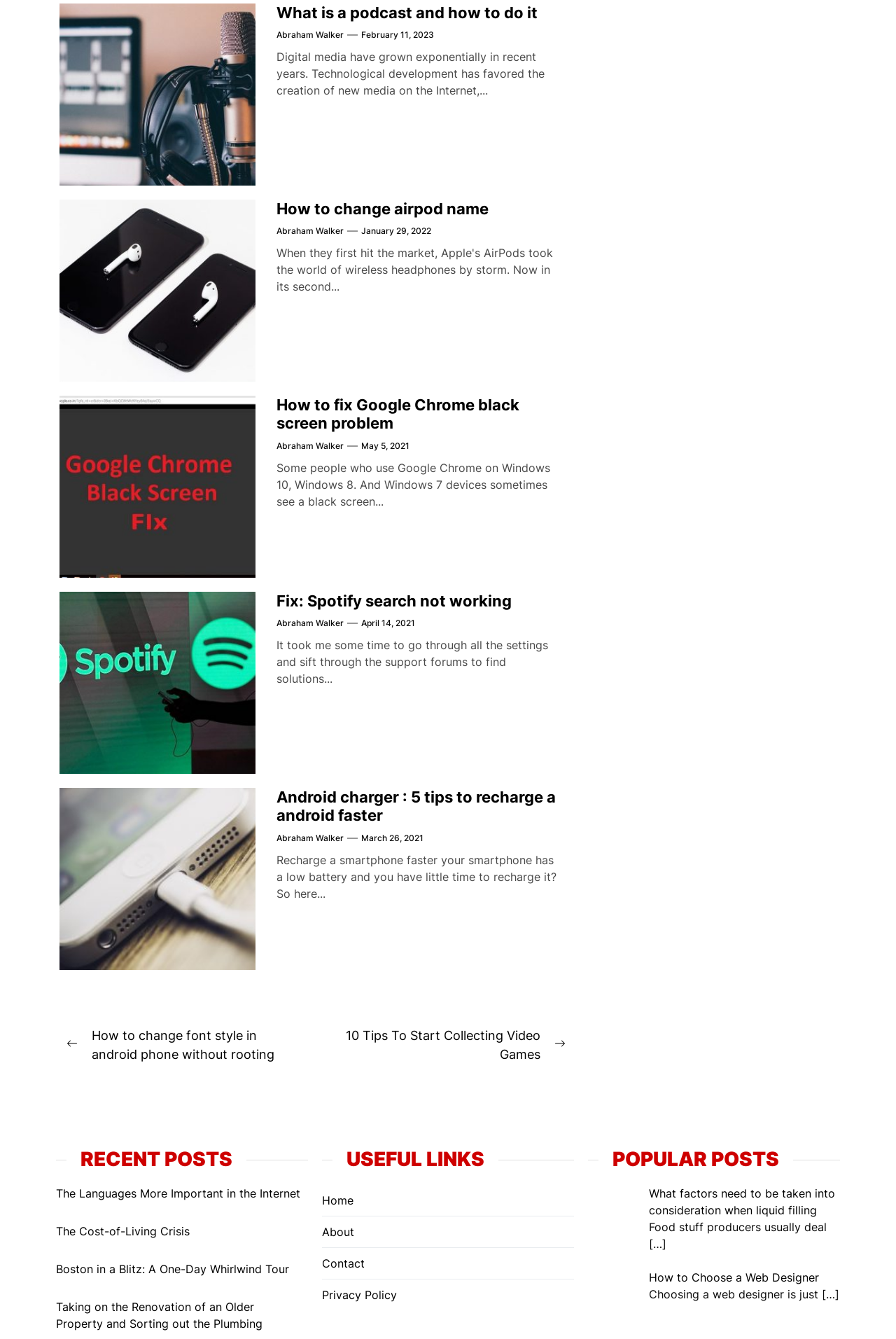Please answer the following question using a single word or phrase: 
What is the title of the third article?

How to fix Google Chrome black screen problem